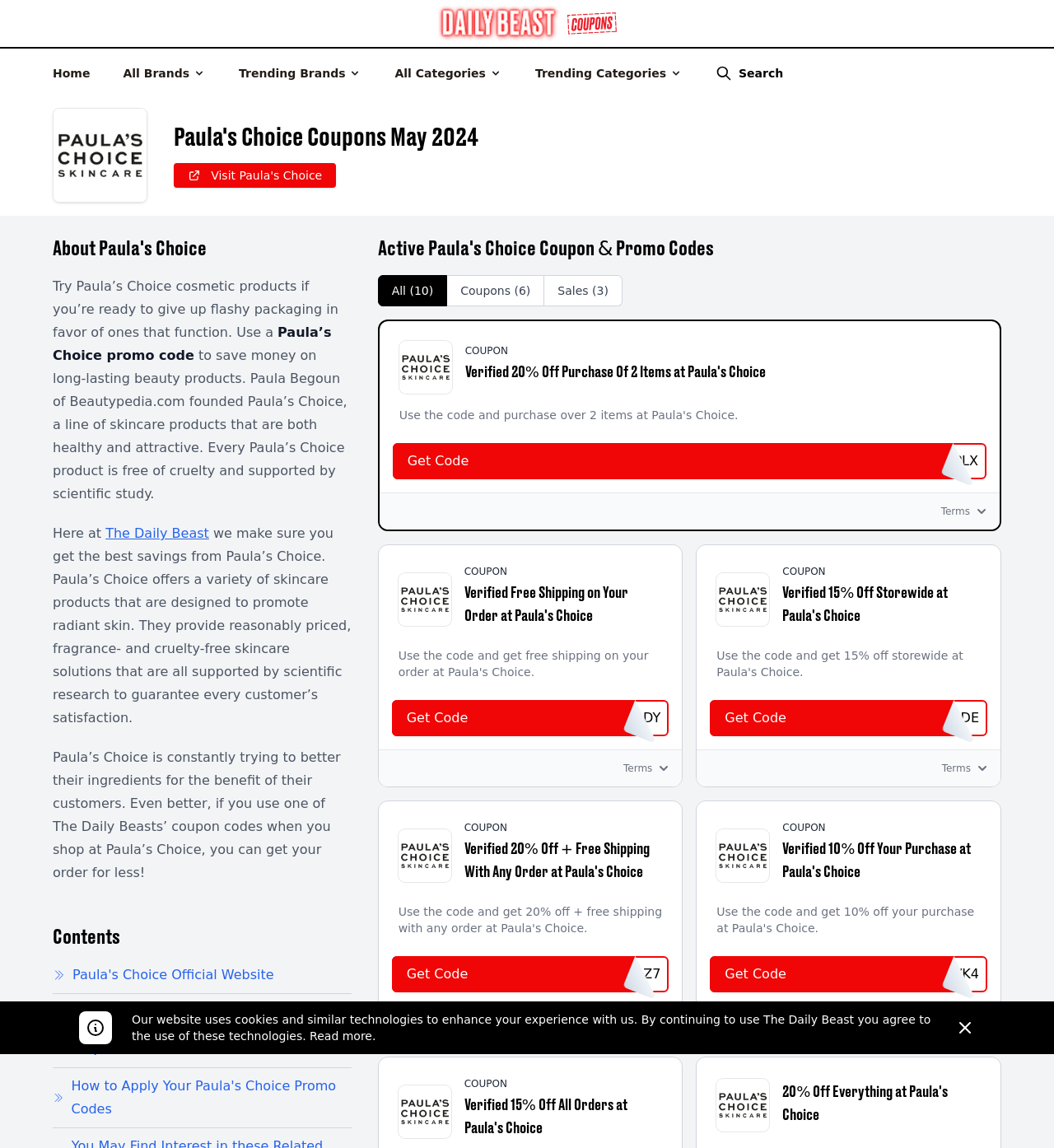Is the brand cruelty-free?
Kindly give a detailed and elaborate answer to the question.

I read the article on the webpage and saw that it mentions 'cruelty-free', indicating that the brand Paula's Choice is committed to not testing on animals.